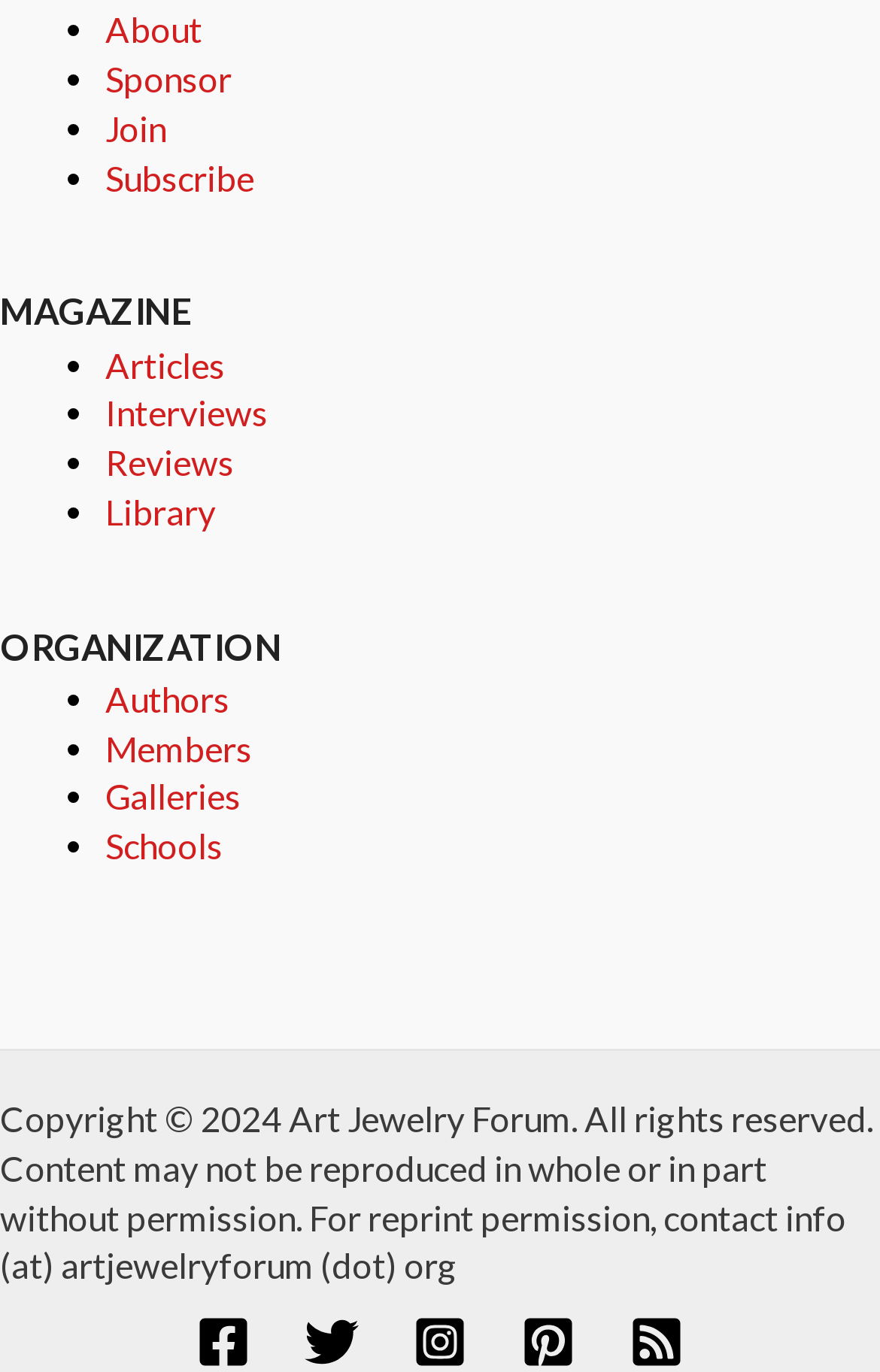How many links are there in the 'ORGANIZATION' category?
Based on the screenshot, respond with a single word or phrase.

5